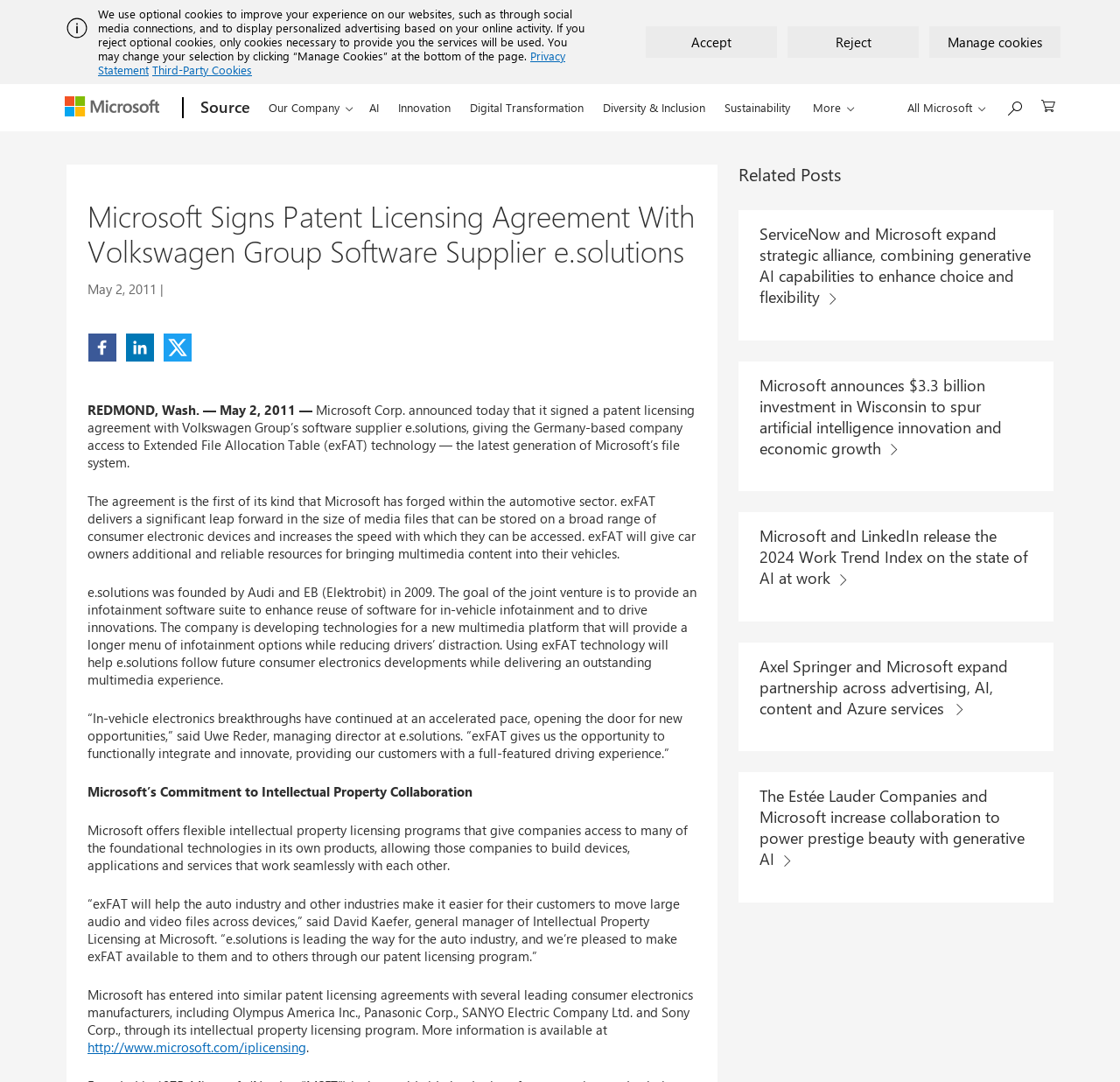How many related posts are shown on the webpage?
Look at the screenshot and provide an in-depth answer.

I found this answer by looking at the 'Related Posts' section, which contains four article links.